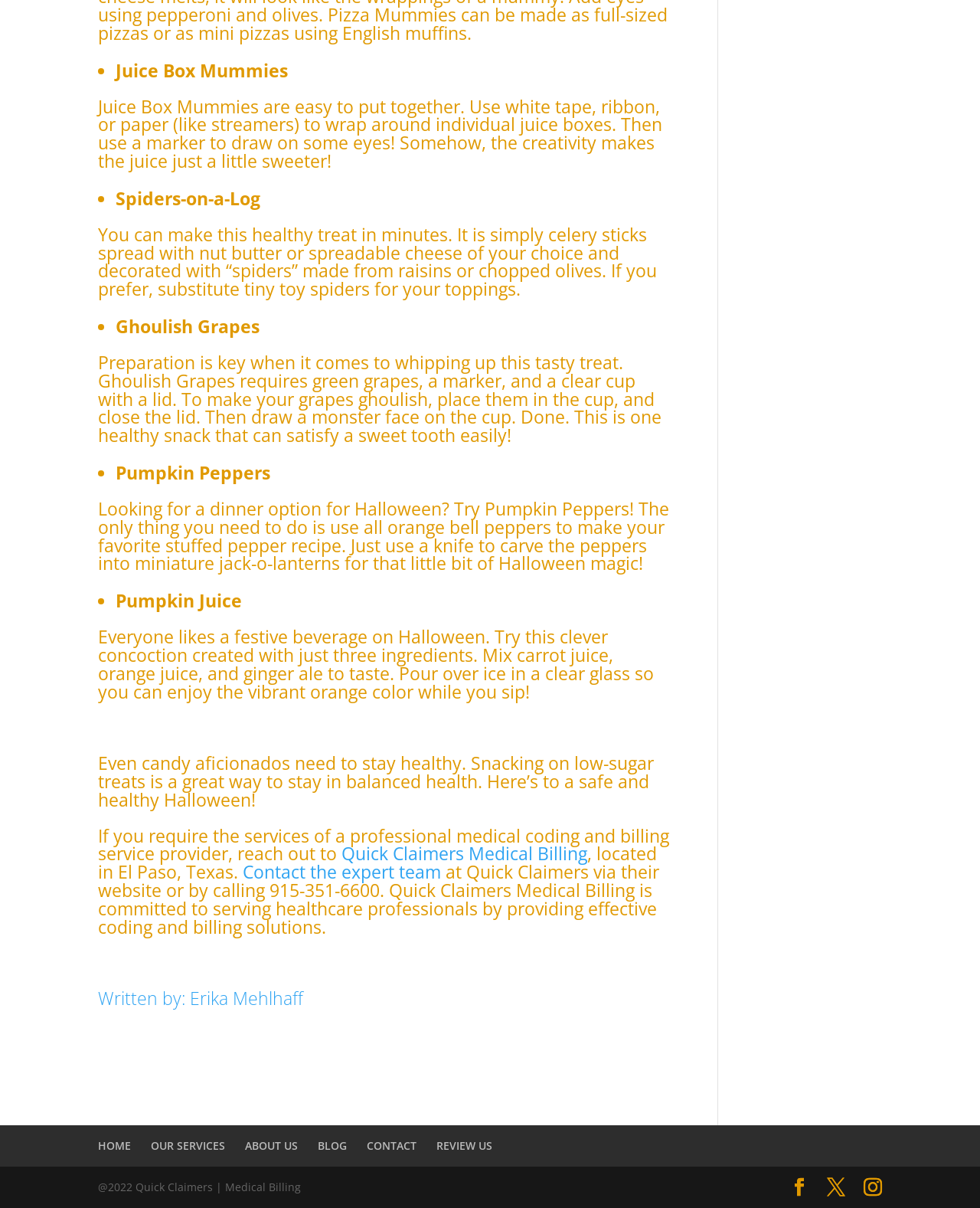Answer the question in a single word or phrase:
What is the purpose of carving orange bell peppers?

To make miniature jack-o-lanterns